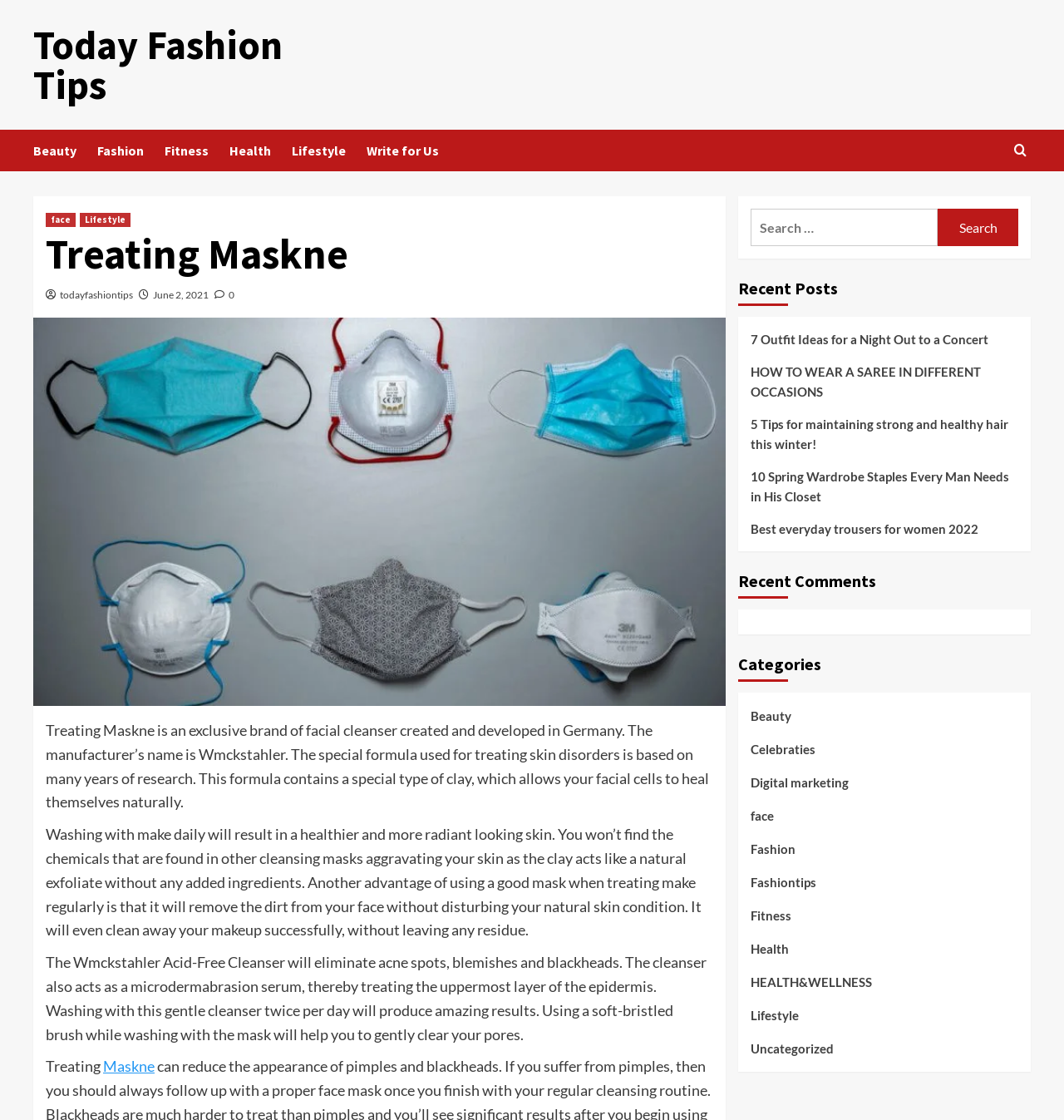Given the element description: "Today Fashion Tips", predict the bounding box coordinates of this UI element. The coordinates must be four float numbers between 0 and 1, given as [left, top, right, bottom].

[0.031, 0.018, 0.266, 0.098]